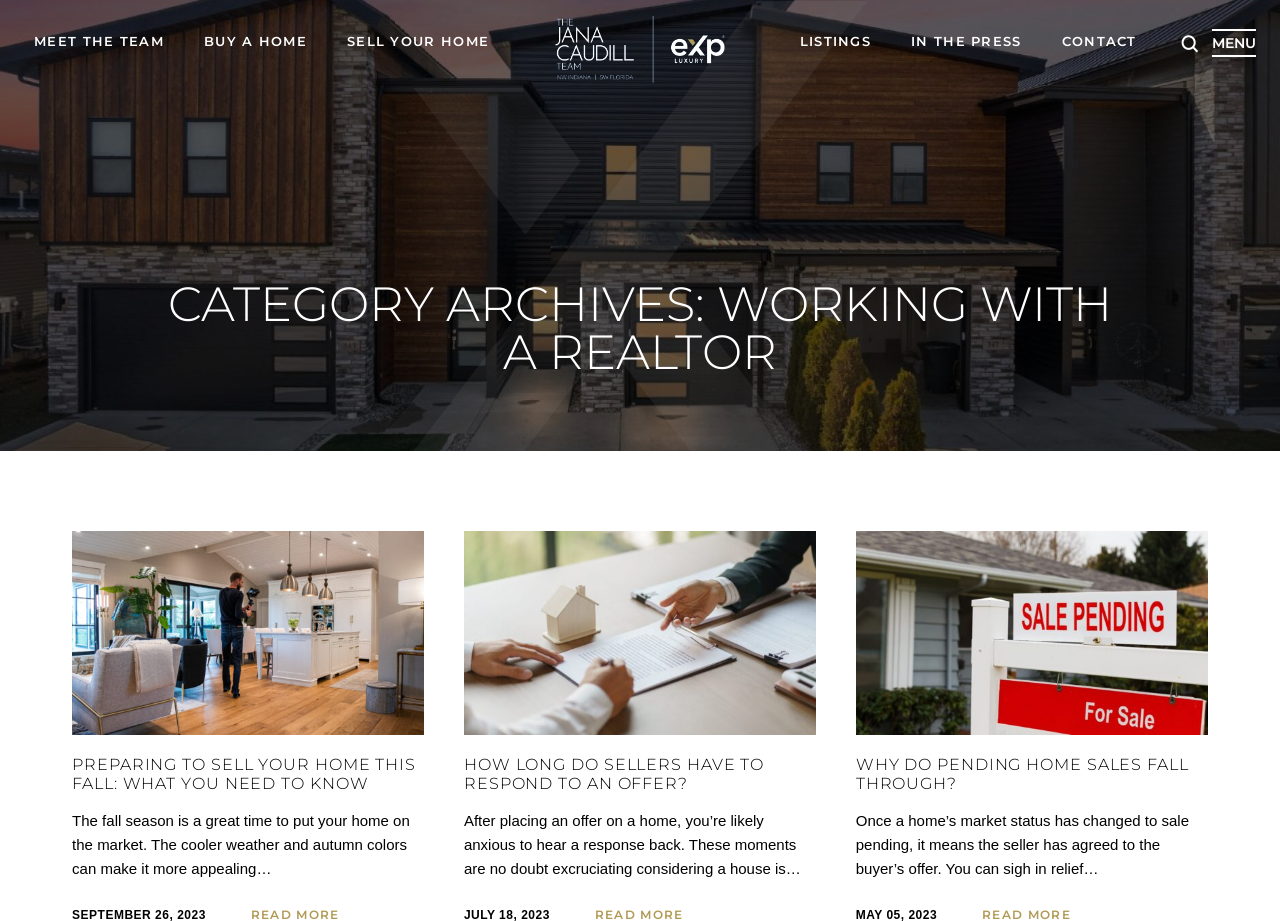Point out the bounding box coordinates of the section to click in order to follow this instruction: "View the 'LISTINGS' page".

[0.625, 0.038, 0.68, 0.058]